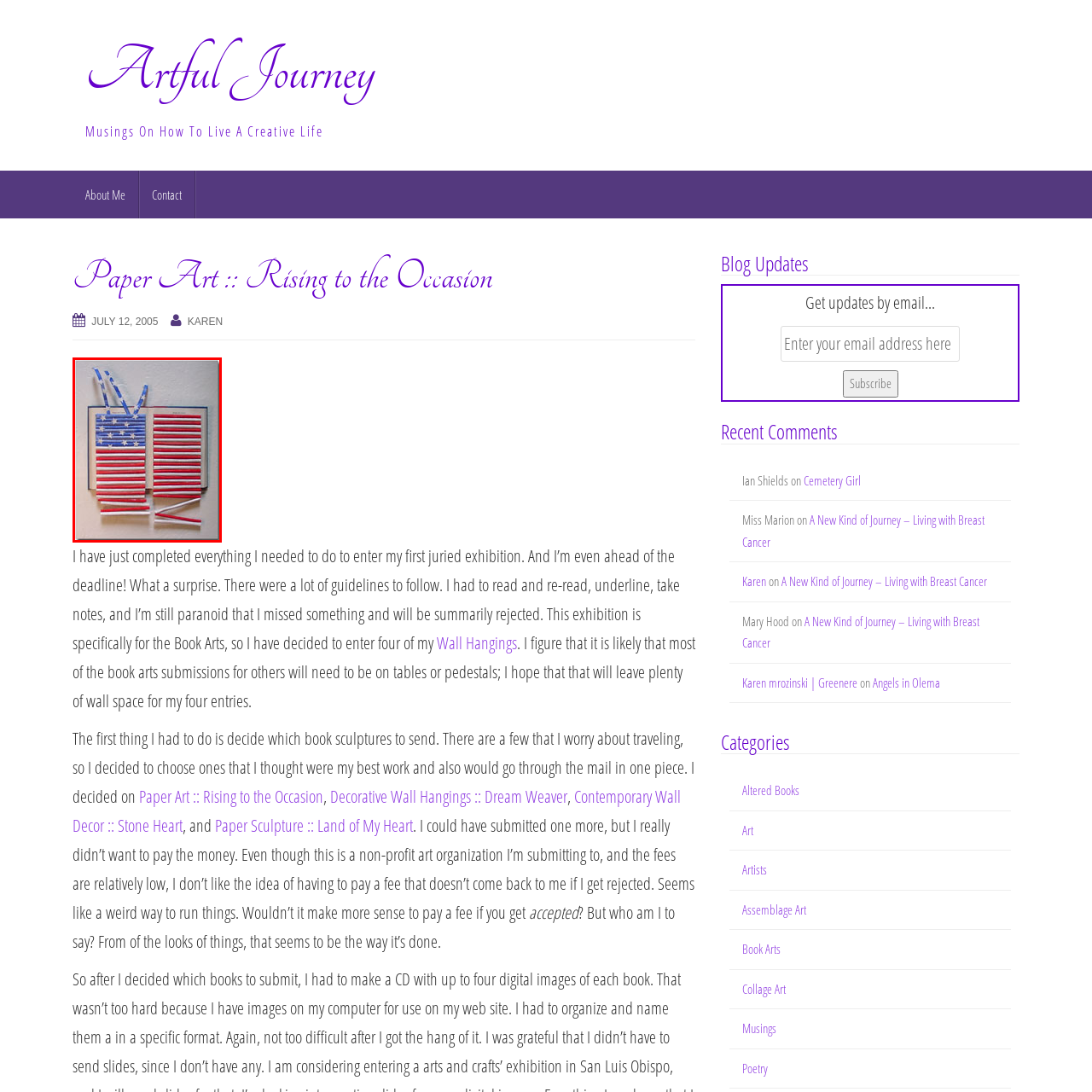Thoroughly describe the content of the image found within the red border.

The image showcases a creative and artistic book sculpture that features a design inspired by the American flag. The artwork consists of alternating red and white strips, reminiscent of the flag's stripes, arranged in a way that suggests movement and dynamism. The blue section at the top is decorated with white stars, effectively capturing the essence of the flag. This sculpture appears to be set within an open book, with some strips draping downwards and others appearing to flow out of the pages, creating a three-dimensional effect. The piece highlights the intersection of literature and patriotism, embodying a unique blend of artistry and cultural symbolism. This work is part of a larger narrative about a juried exhibition that explores the concept of book arts, making it a significant contribution to the creative community.